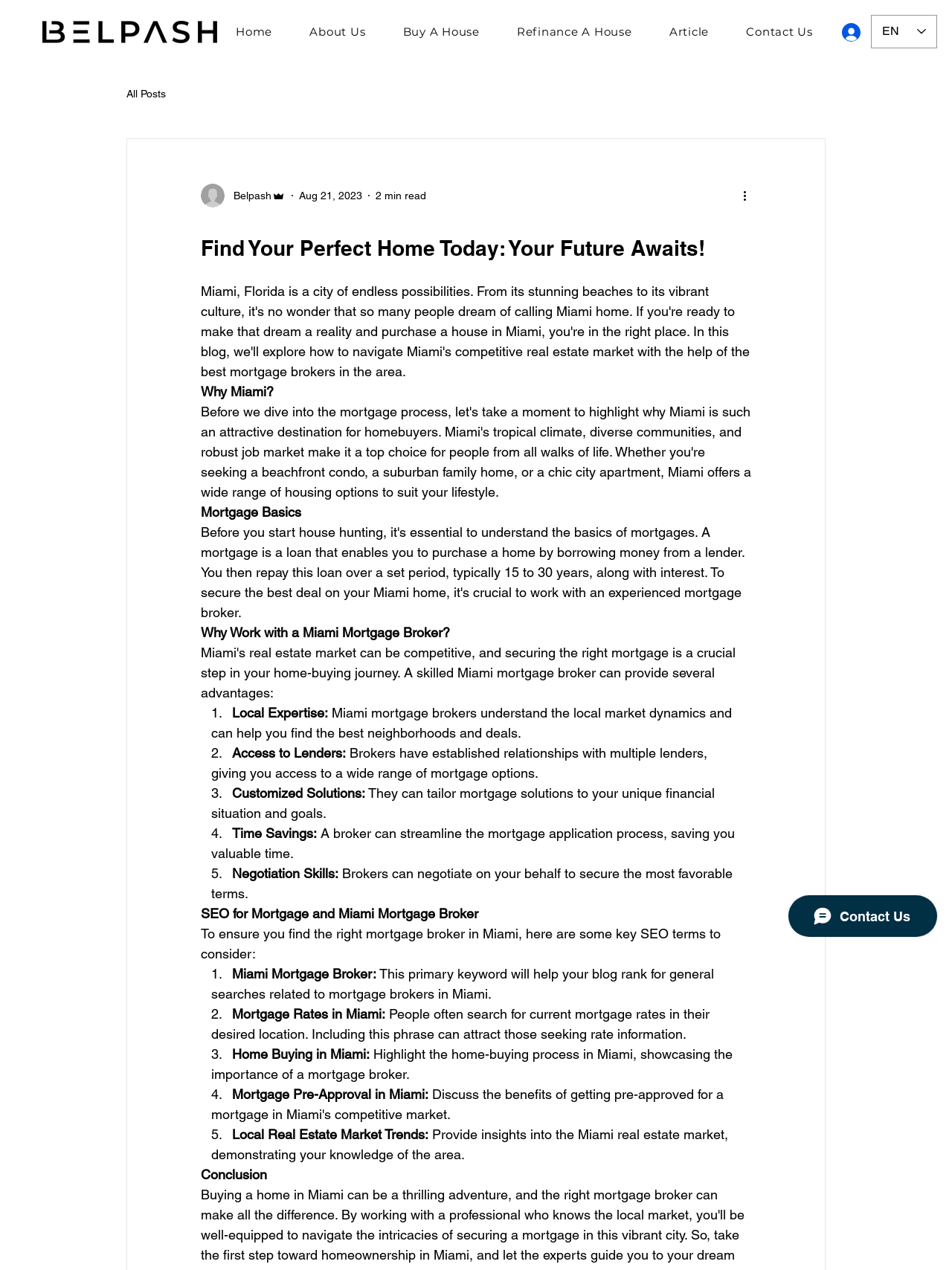Pinpoint the bounding box coordinates of the area that should be clicked to complete the following instruction: "Log In". The coordinates must be given as four float numbers between 0 and 1, i.e., [left, top, right, bottom].

[0.873, 0.014, 0.926, 0.036]